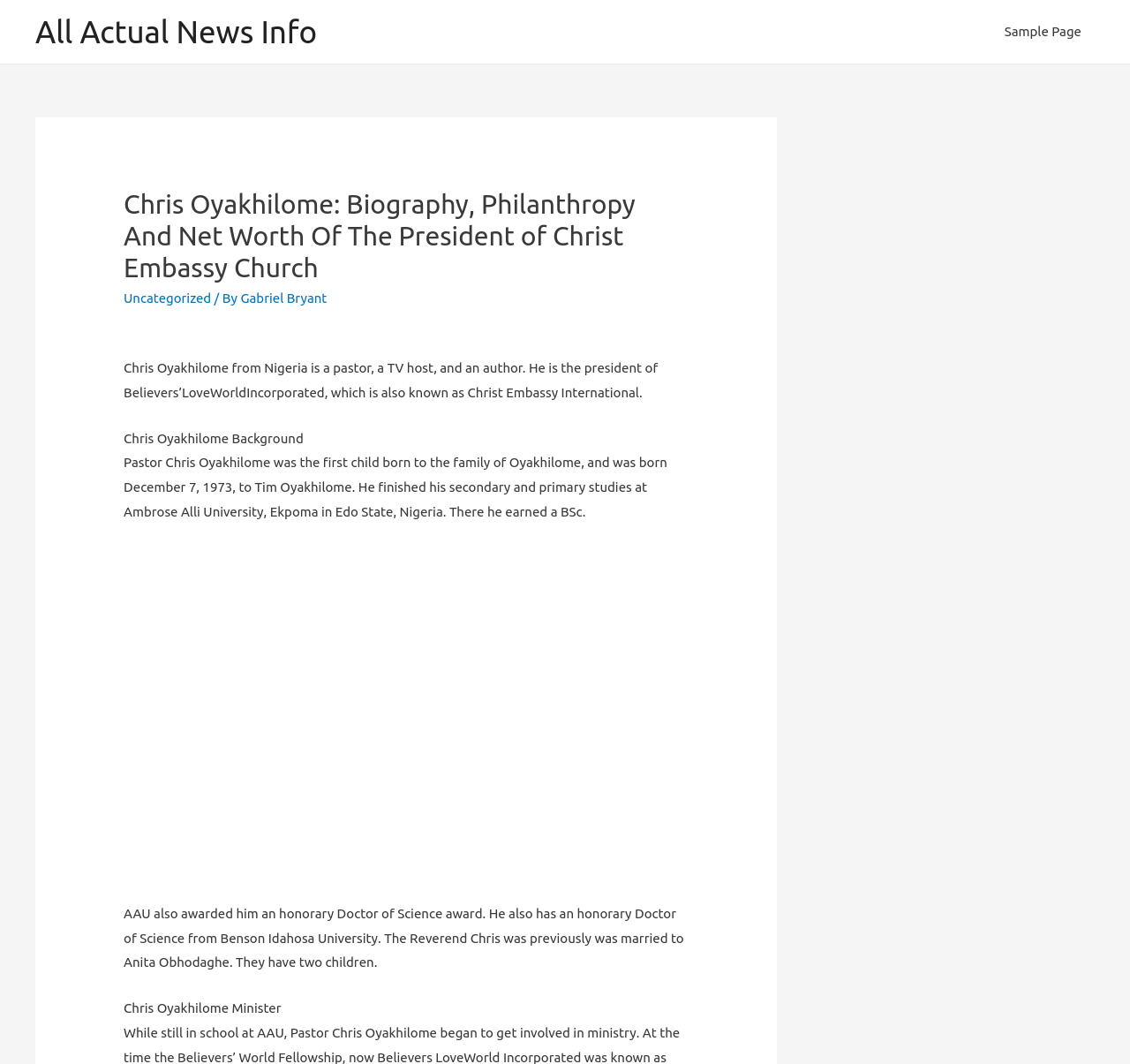What is the name of the university that awarded Chris Oyakhilome an honorary Doctor of Science award?
Can you offer a detailed and complete answer to this question?

Based on the webpage content, Chris Oyakhilome received an honorary Doctor of Science award from Benson Idahosa University, as mentioned in the static text element with bounding box coordinates [0.109, 0.851, 0.605, 0.912]